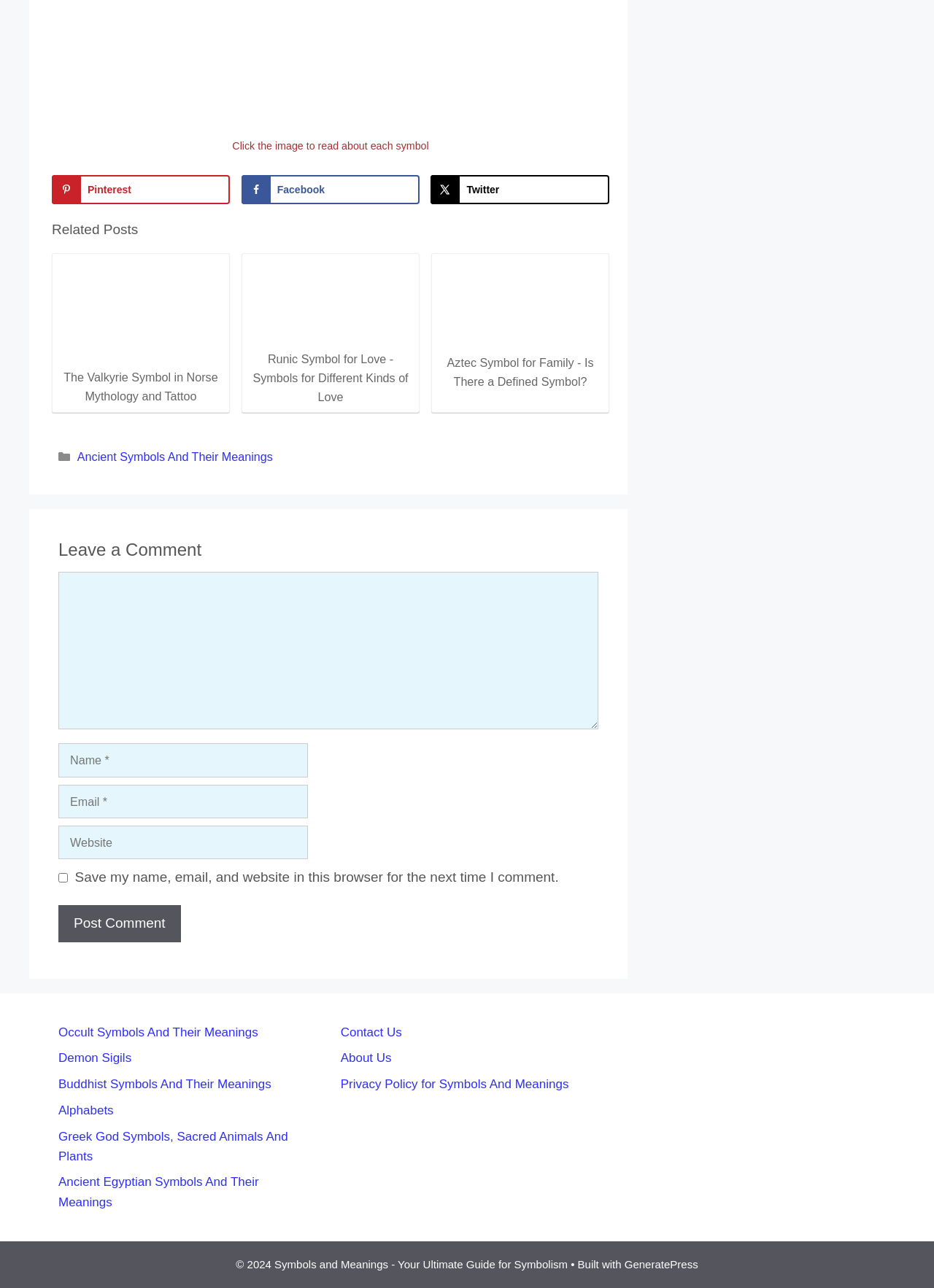Specify the bounding box coordinates of the element's area that should be clicked to execute the given instruction: "Leave a comment". The coordinates should be four float numbers between 0 and 1, i.e., [left, top, right, bottom].

[0.062, 0.418, 0.641, 0.437]